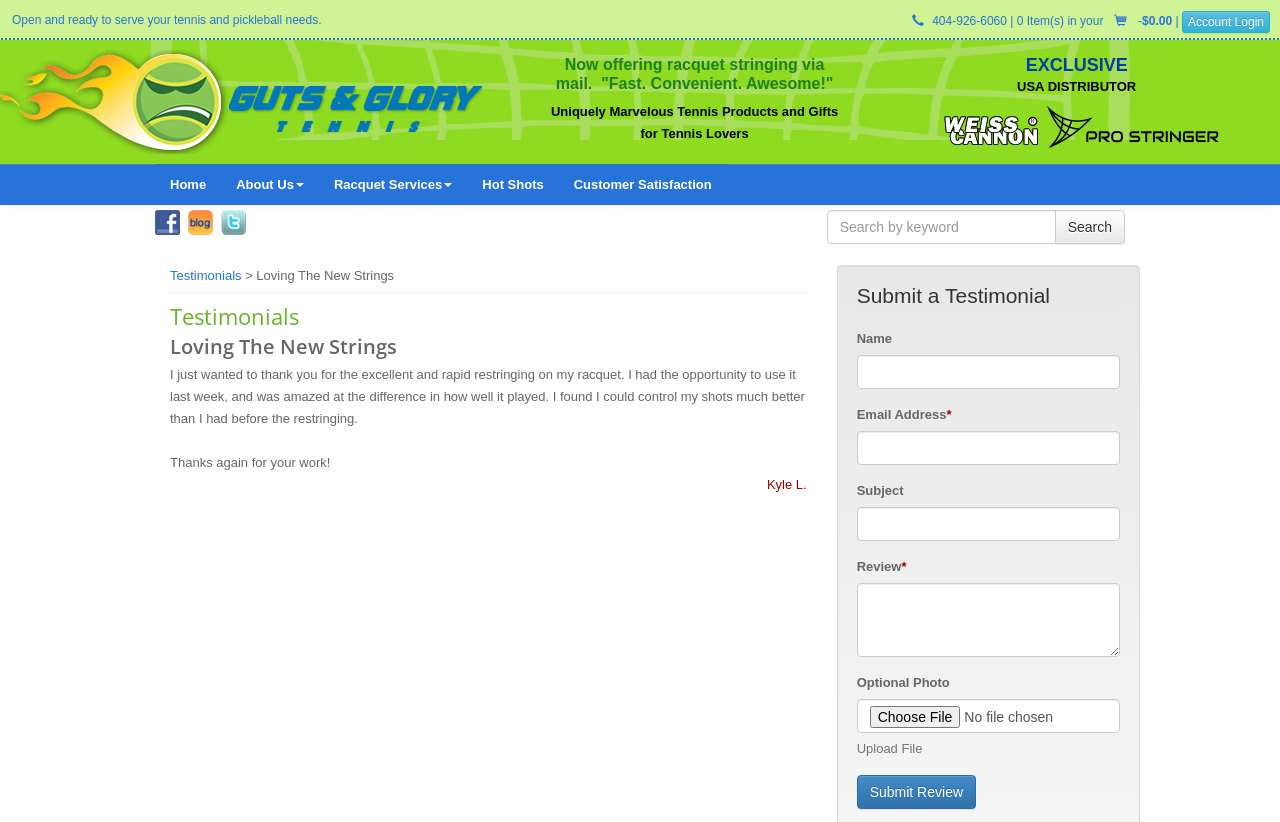What is the name of the tennis strings brand?
Based on the image, answer the question with a single word or brief phrase.

Weiss Cannon